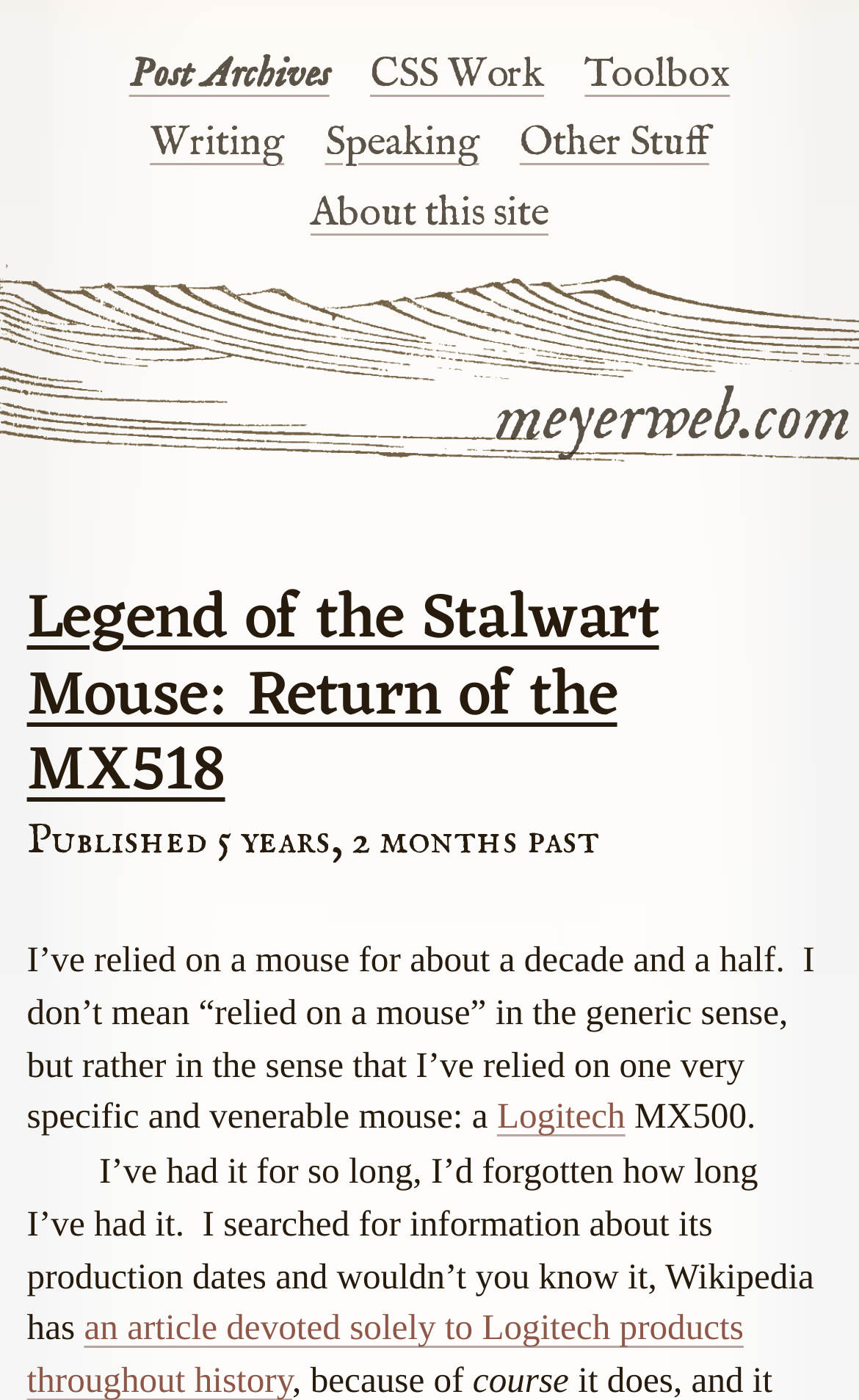What are the categories listed in the navigation menu?
Please craft a detailed and exhaustive response to the question.

The navigation menu lists several categories, including 'Post Archives', 'CSS Work', 'Toolbox', 'Writing', 'Speaking', 'Other Stuff', and 'About this site'.